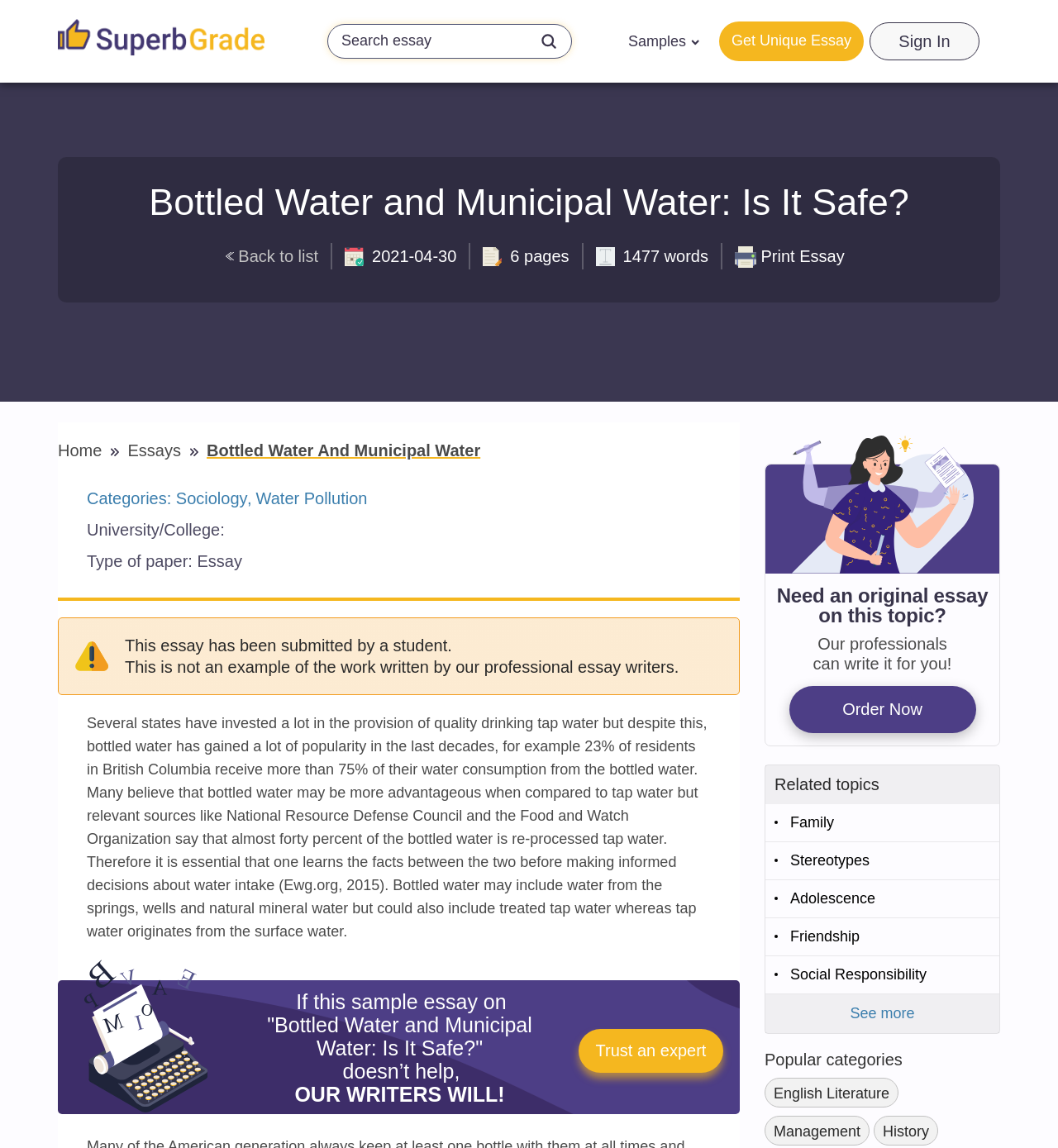Determine the bounding box coordinates of the region to click in order to accomplish the following instruction: "Sign in". Provide the coordinates as four float numbers between 0 and 1, specifically [left, top, right, bottom].

[0.849, 0.028, 0.898, 0.044]